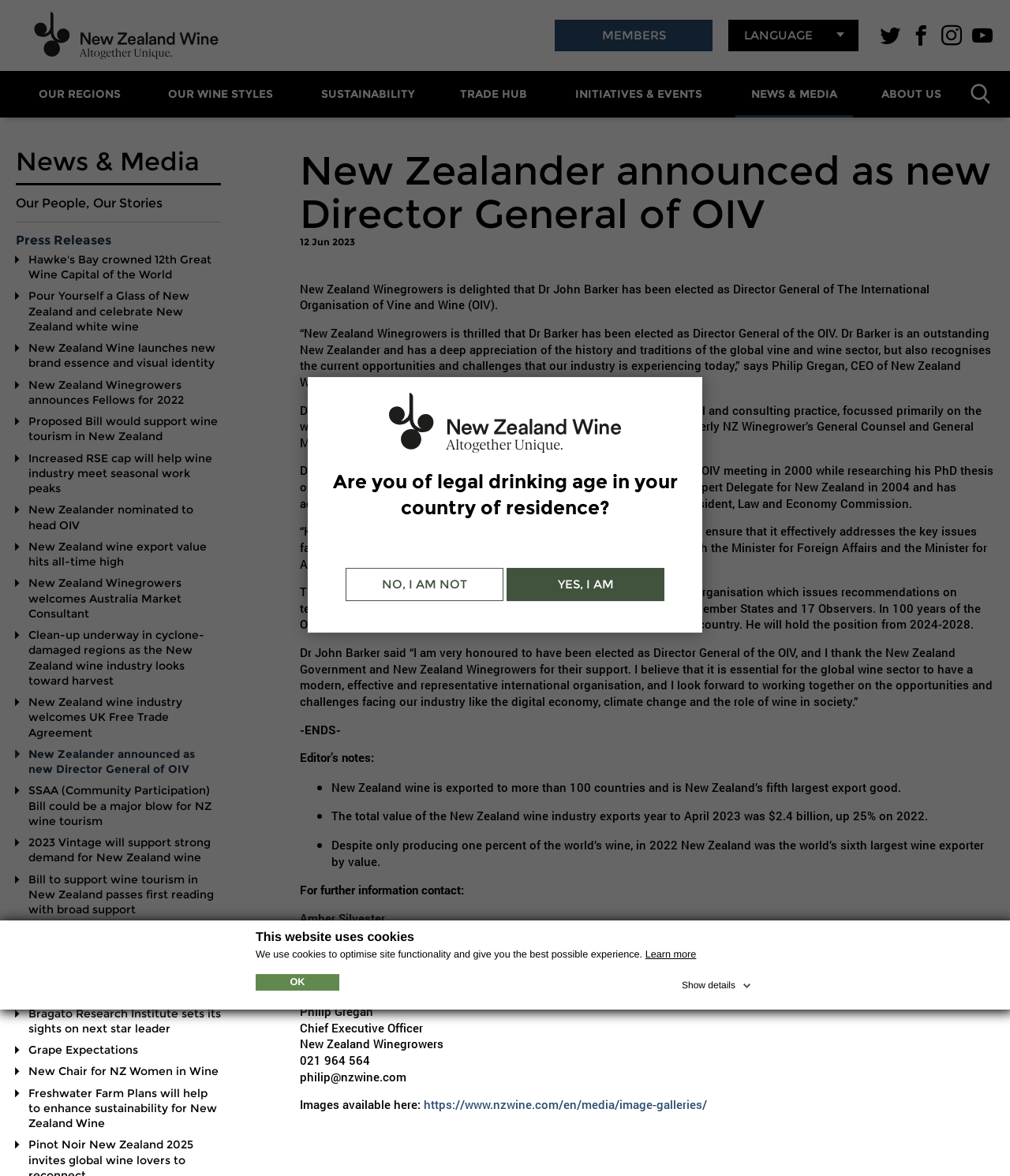Please determine the bounding box coordinates for the element with the description: "White Island Volcano Erupts".

None